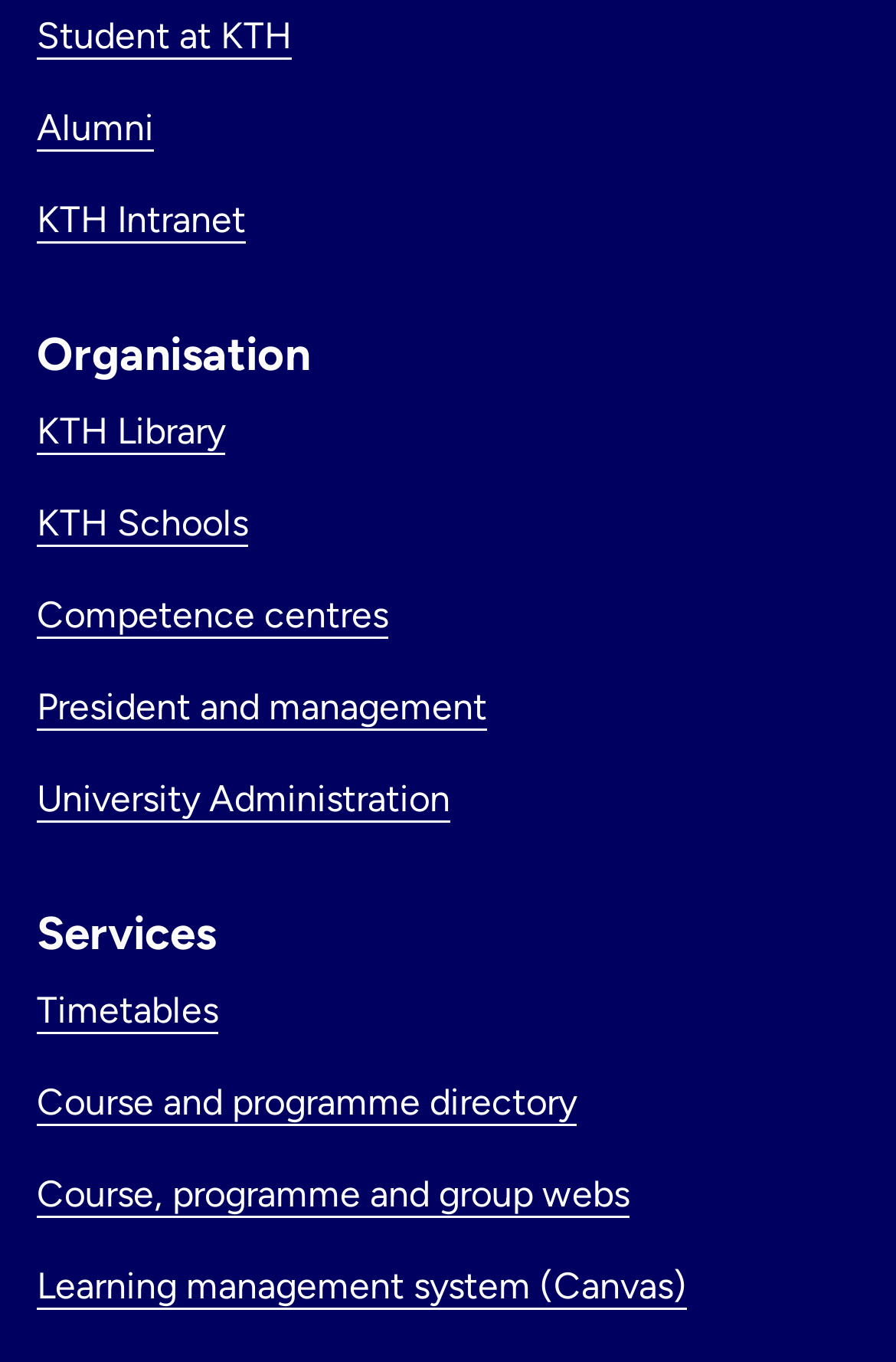Please specify the bounding box coordinates of the clickable region to carry out the following instruction: "Visit the KTH Library". The coordinates should be four float numbers between 0 and 1, in the format [left, top, right, bottom].

[0.041, 0.3, 0.251, 0.332]